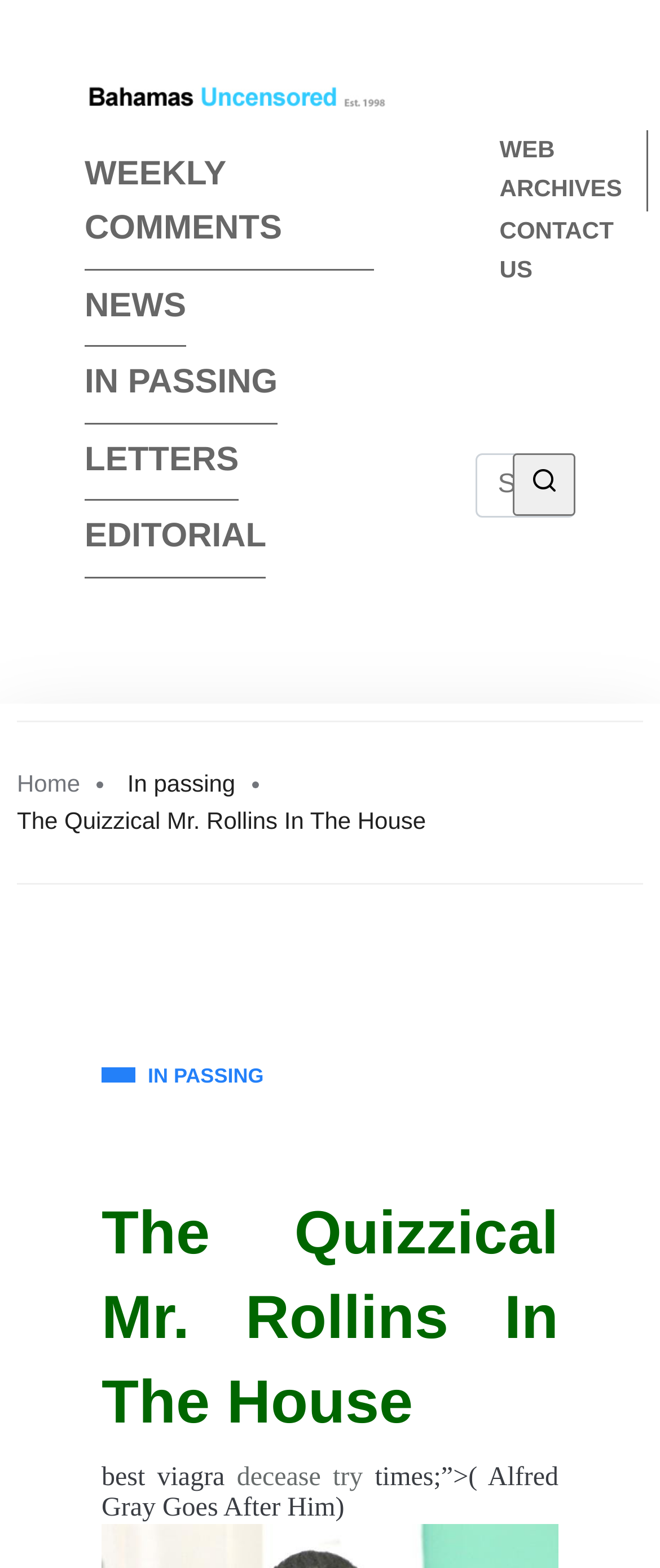Please specify the bounding box coordinates for the clickable region that will help you carry out the instruction: "Click on IN PASSING link".

[0.154, 0.676, 0.4, 0.698]